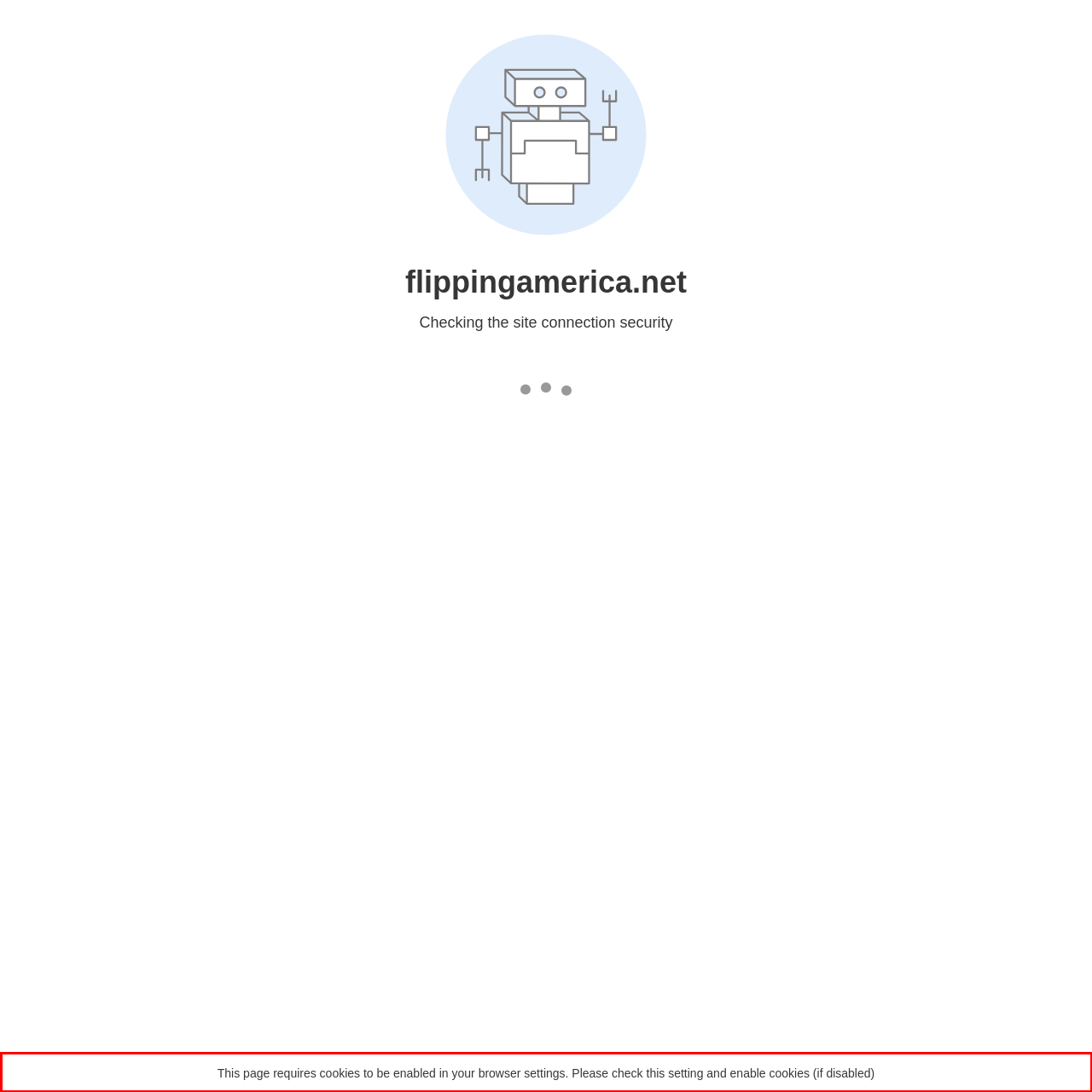Please extract the text content from the UI element enclosed by the red rectangle in the screenshot.

This page requires cookies to be enabled in your browser settings. Please check this setting and enable cookies (if disabled)